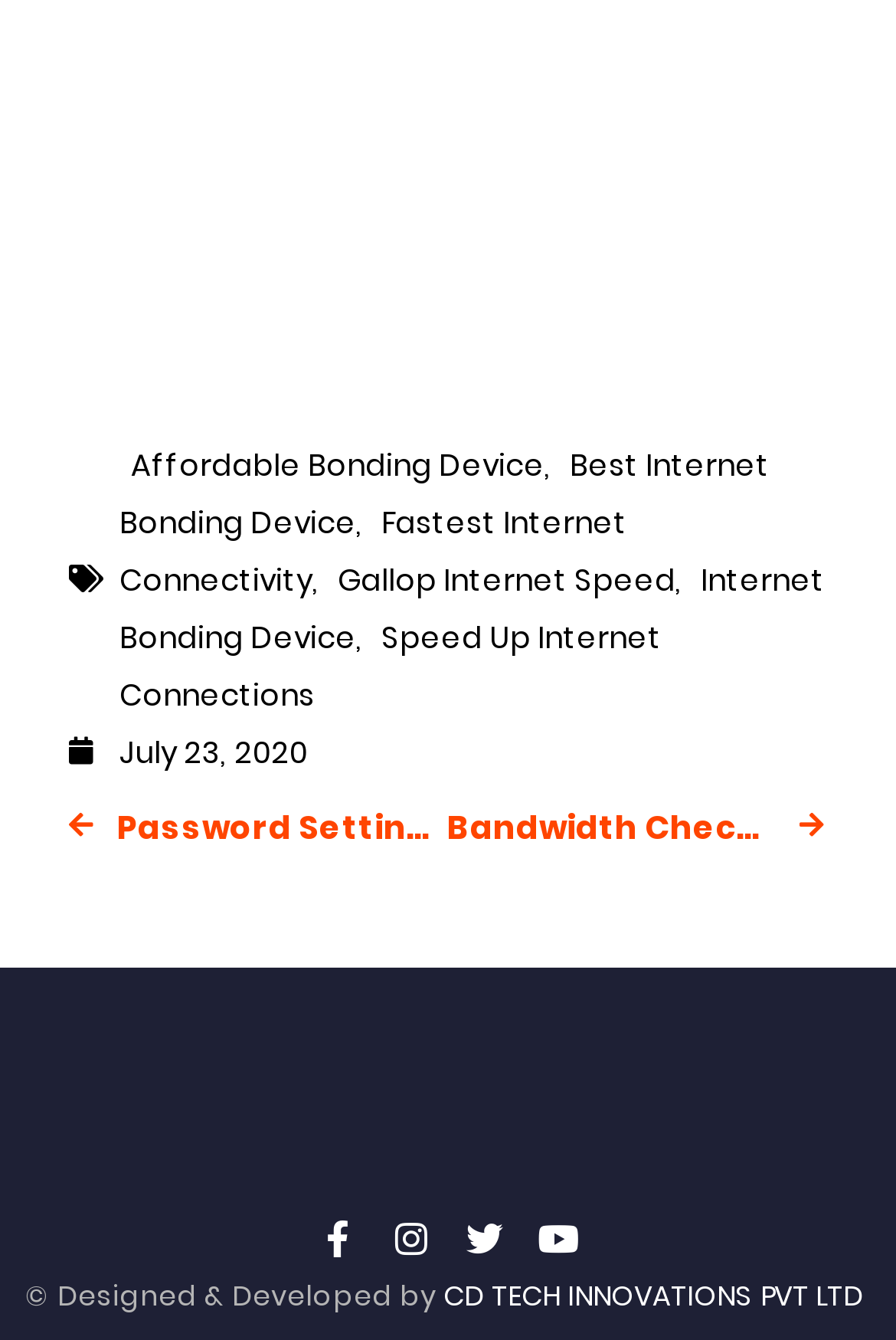Determine the bounding box coordinates for the element that should be clicked to follow this instruction: "View the website's footer logo". The coordinates should be given as four float numbers between 0 and 1, in the format [left, top, right, bottom].

[0.115, 0.739, 0.885, 0.911]